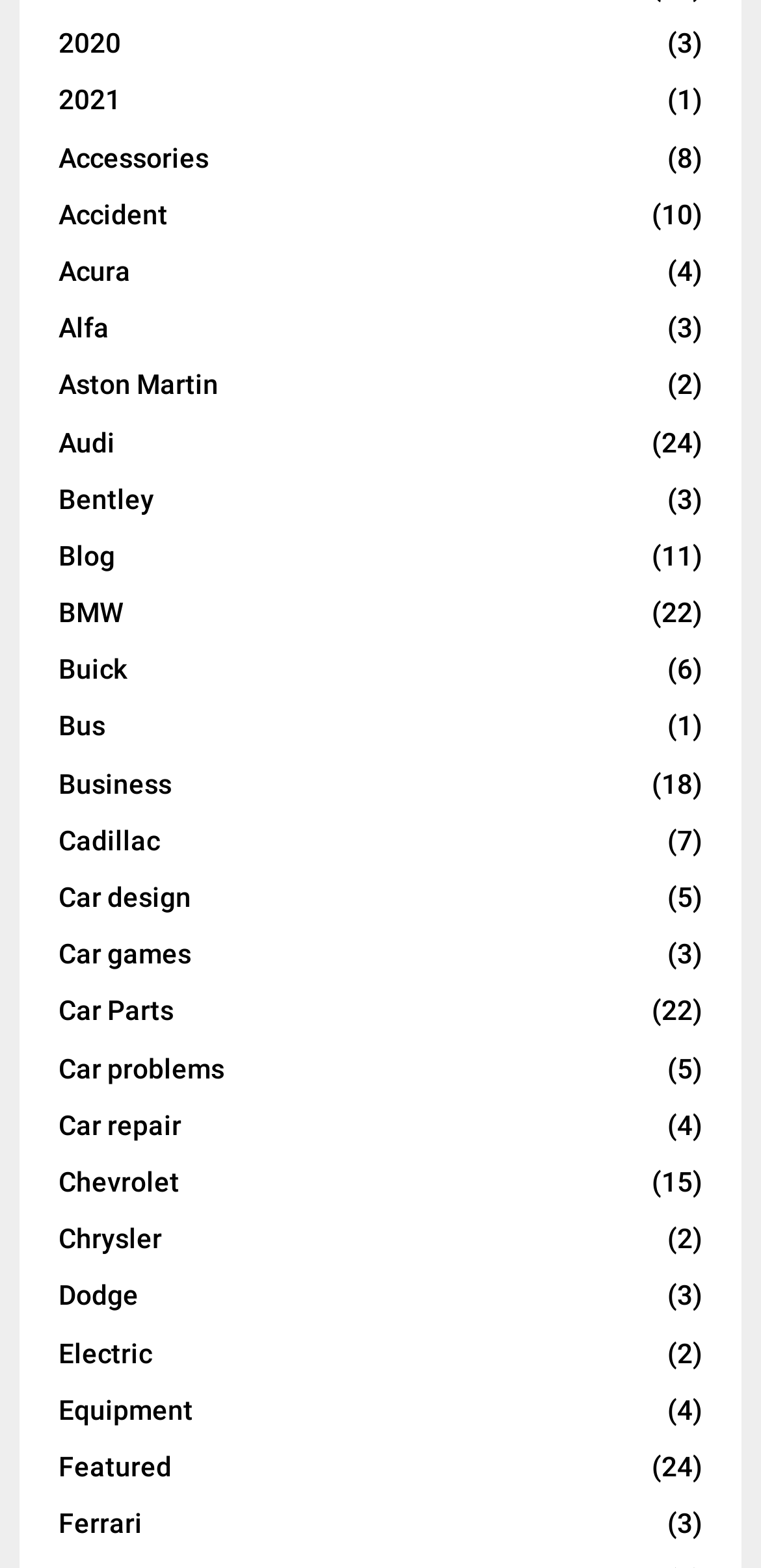Please identify the bounding box coordinates of the clickable area that will fulfill the following instruction: "View 2020 news". The coordinates should be in the format of four float numbers between 0 and 1, i.e., [left, top, right, bottom].

[0.077, 0.018, 0.159, 0.038]